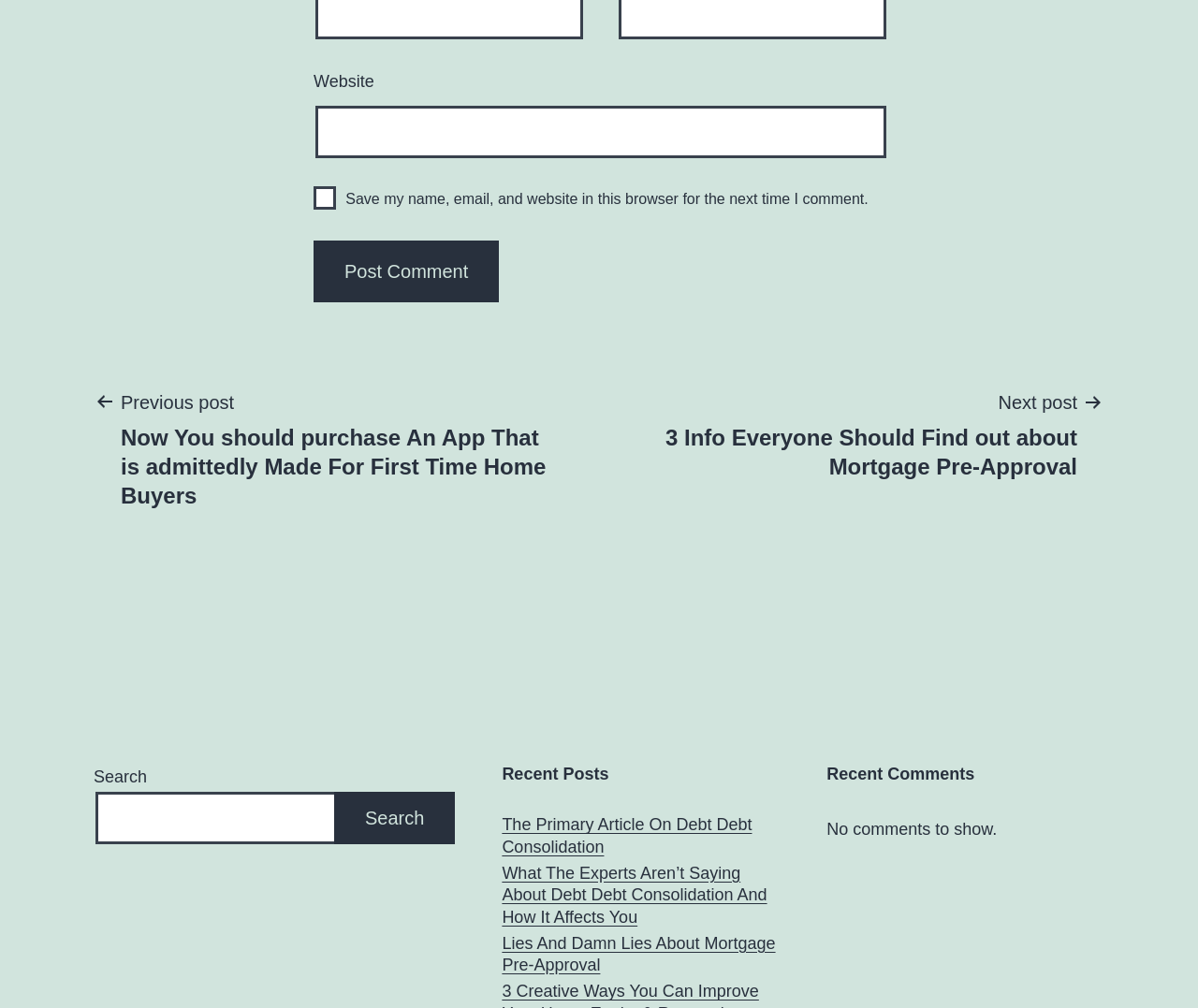Locate the bounding box coordinates of the clickable region necessary to complete the following instruction: "Search for something". Provide the coordinates in the format of four float numbers between 0 and 1, i.e., [left, top, right, bottom].

[0.08, 0.785, 0.281, 0.838]